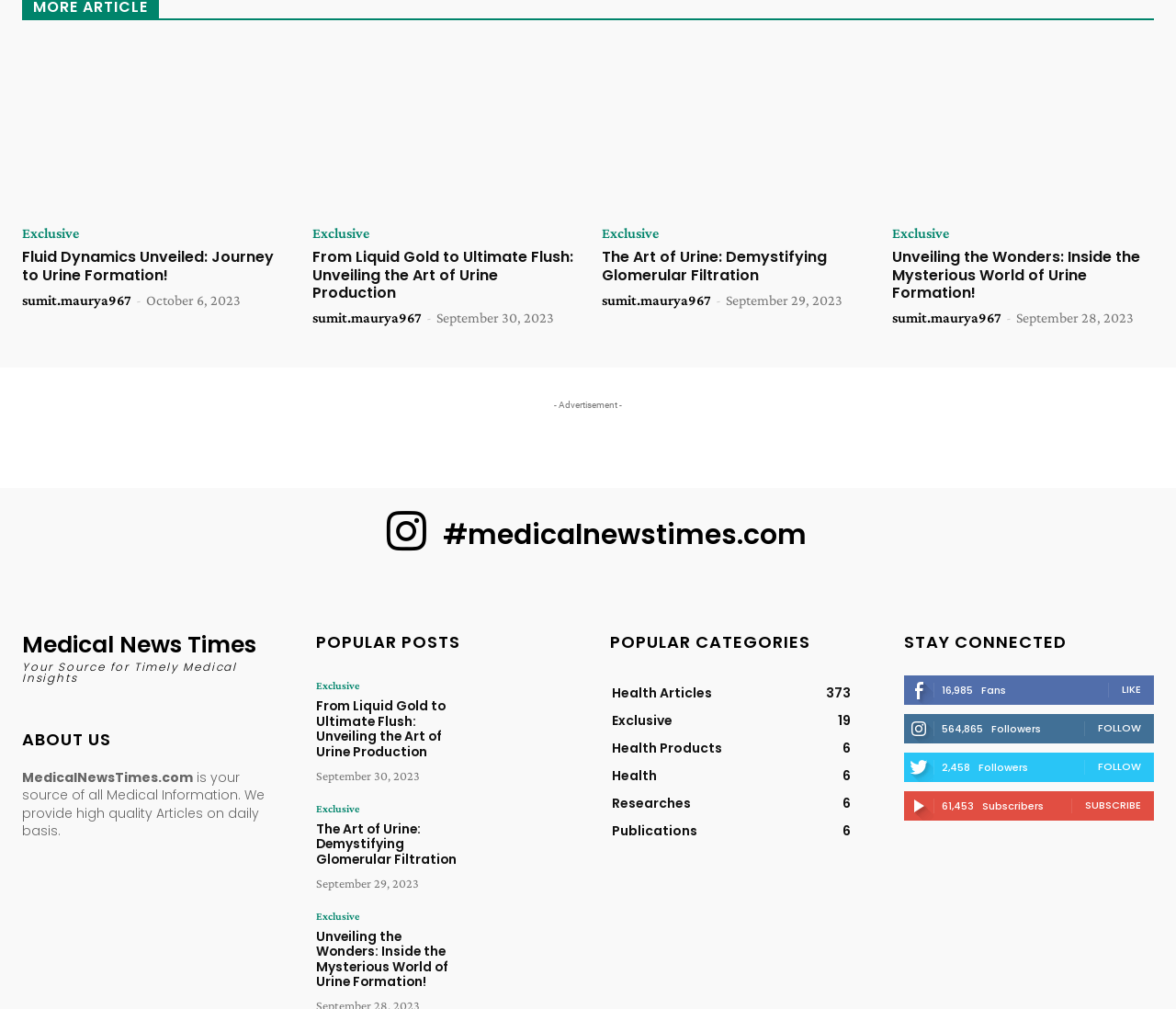Identify the bounding box for the UI element described as: "Health6". The coordinates should be four float numbers between 0 and 1, i.e., [left, top, right, bottom].

[0.52, 0.76, 0.559, 0.778]